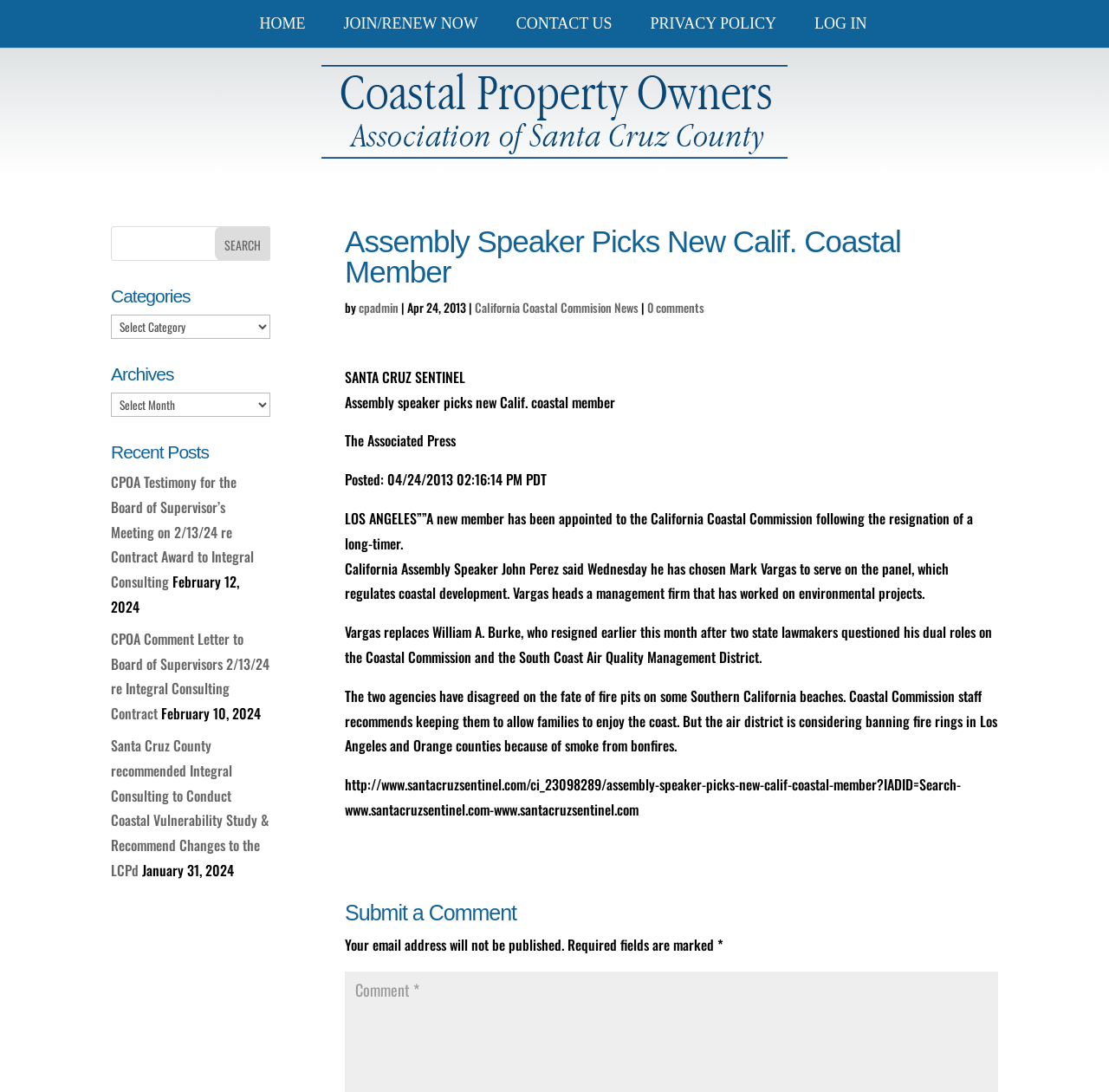Determine the bounding box coordinates of the clickable area required to perform the following instruction: "Click HOME". The coordinates should be represented as four float numbers between 0 and 1: [left, top, right, bottom].

[0.234, 0.016, 0.275, 0.044]